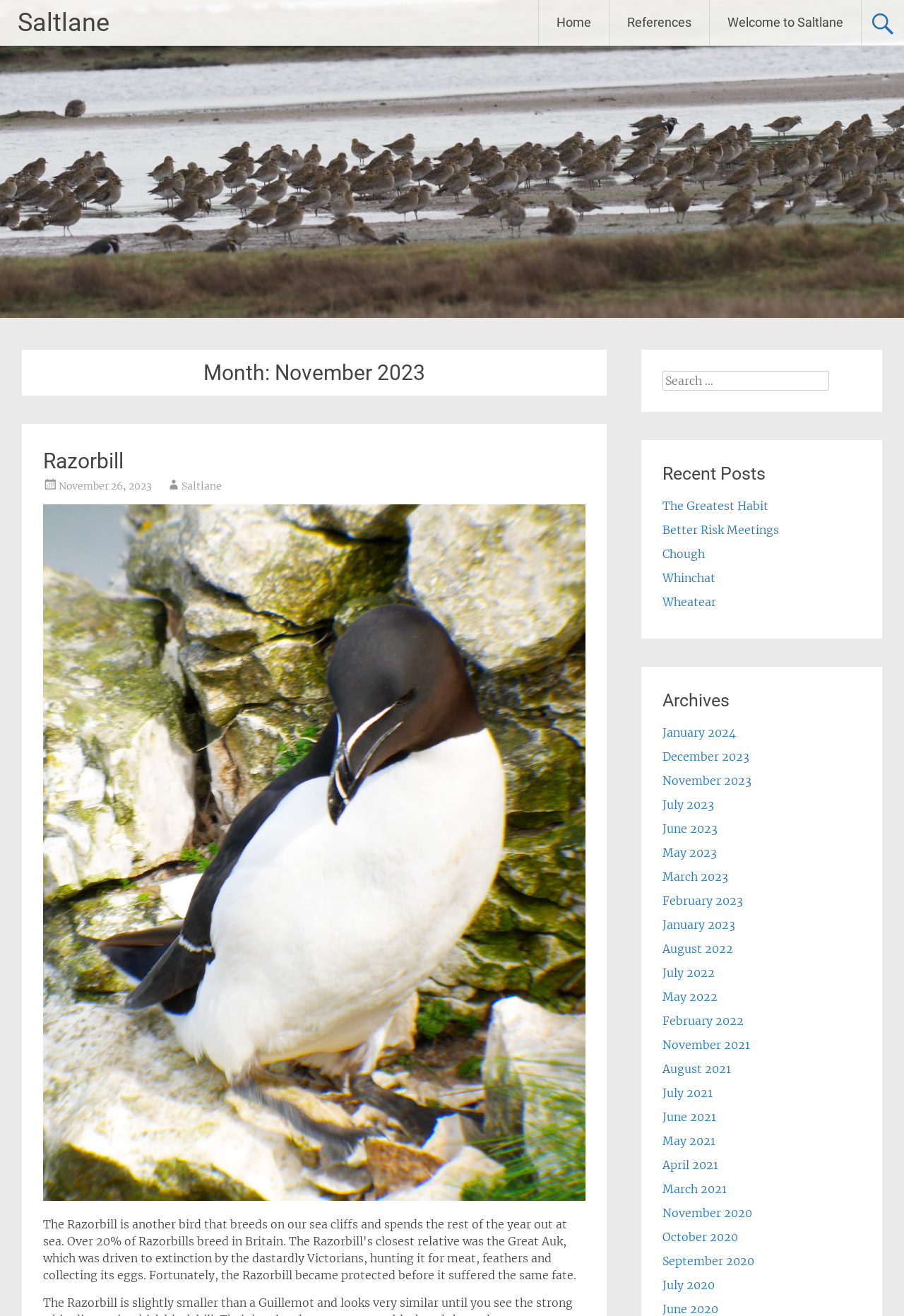Utilize the details in the image to thoroughly answer the following question: What is the name of the website?

The website's title is 'November 2023 – Saltlane' and there is a link with the text 'Saltlane' at the top of the webpage, which suggests that 'Saltlane' is the name of the website.